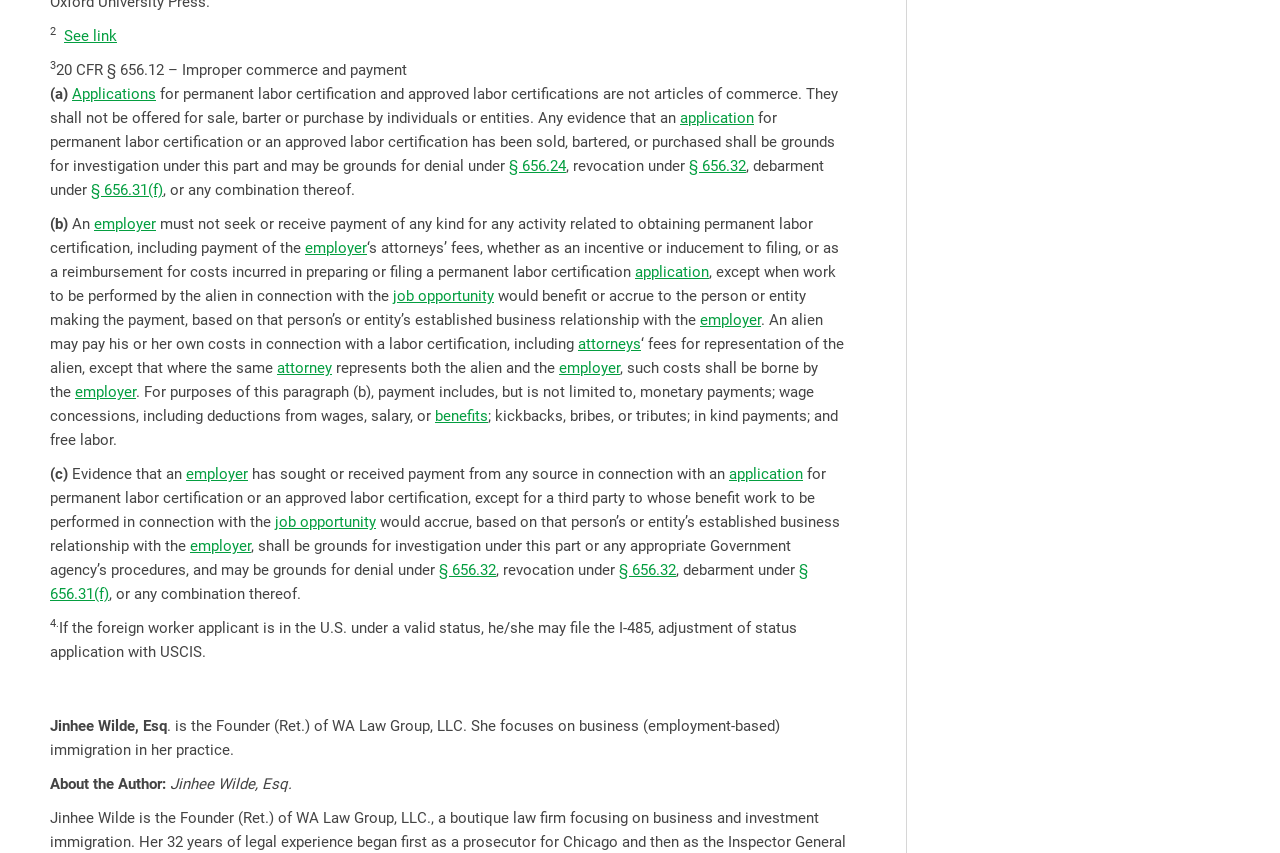Please identify the bounding box coordinates of the area that needs to be clicked to fulfill the following instruction: "Click 'See link'."

[0.05, 0.032, 0.091, 0.053]